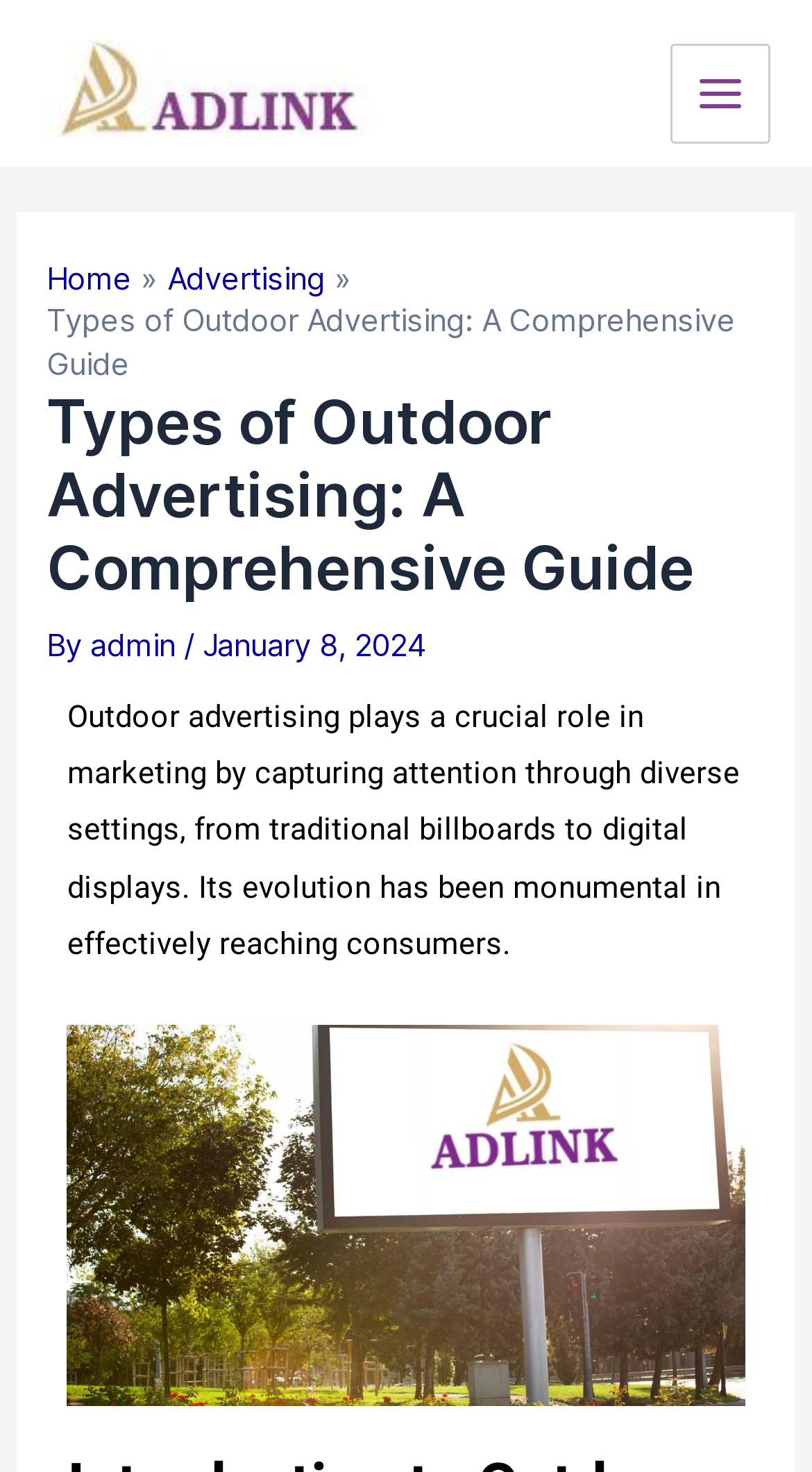Identify the bounding box coordinates of the HTML element based on this description: "Main Menu".

[0.826, 0.03, 0.949, 0.098]